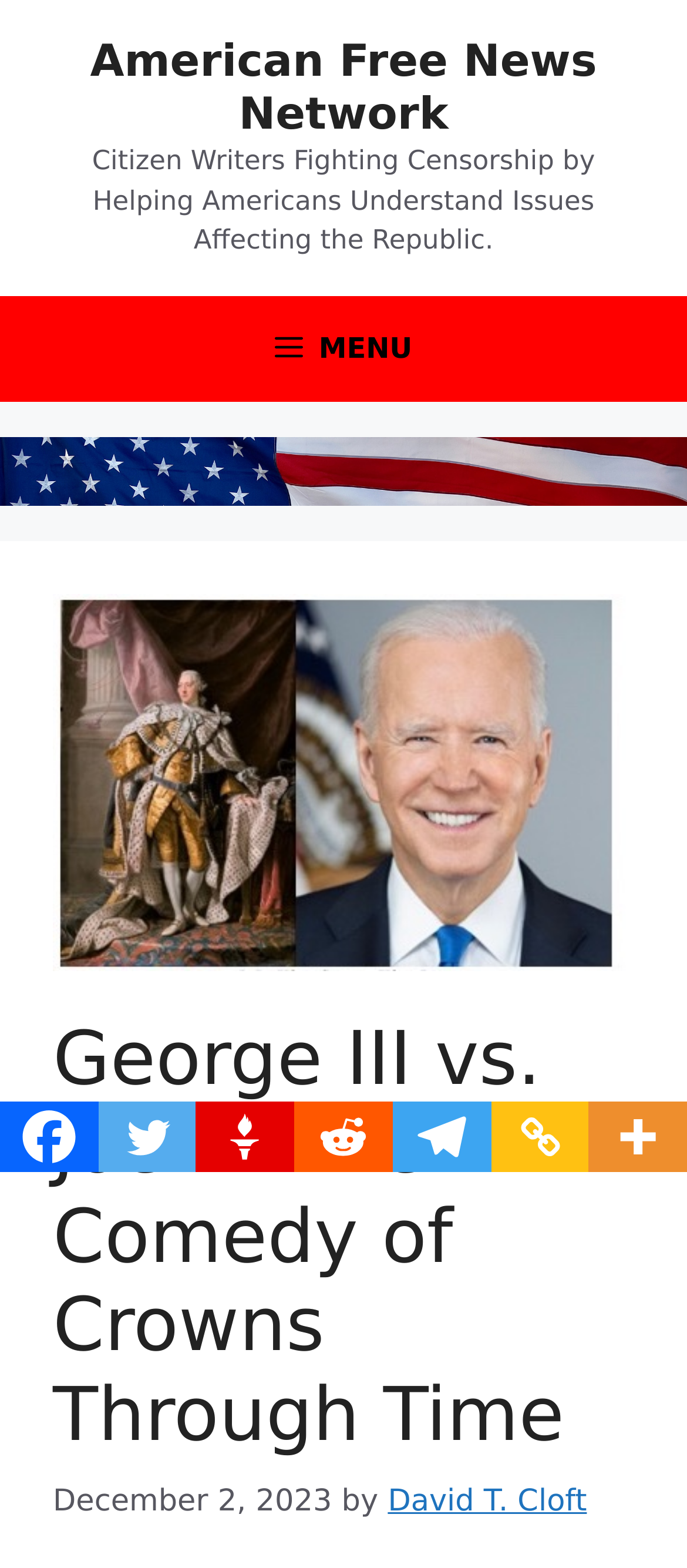Who is the author of the article?
Please ensure your answer is as detailed and informative as possible.

The author of the article can be found in the header section, where it says 'by David T. Cloft'.